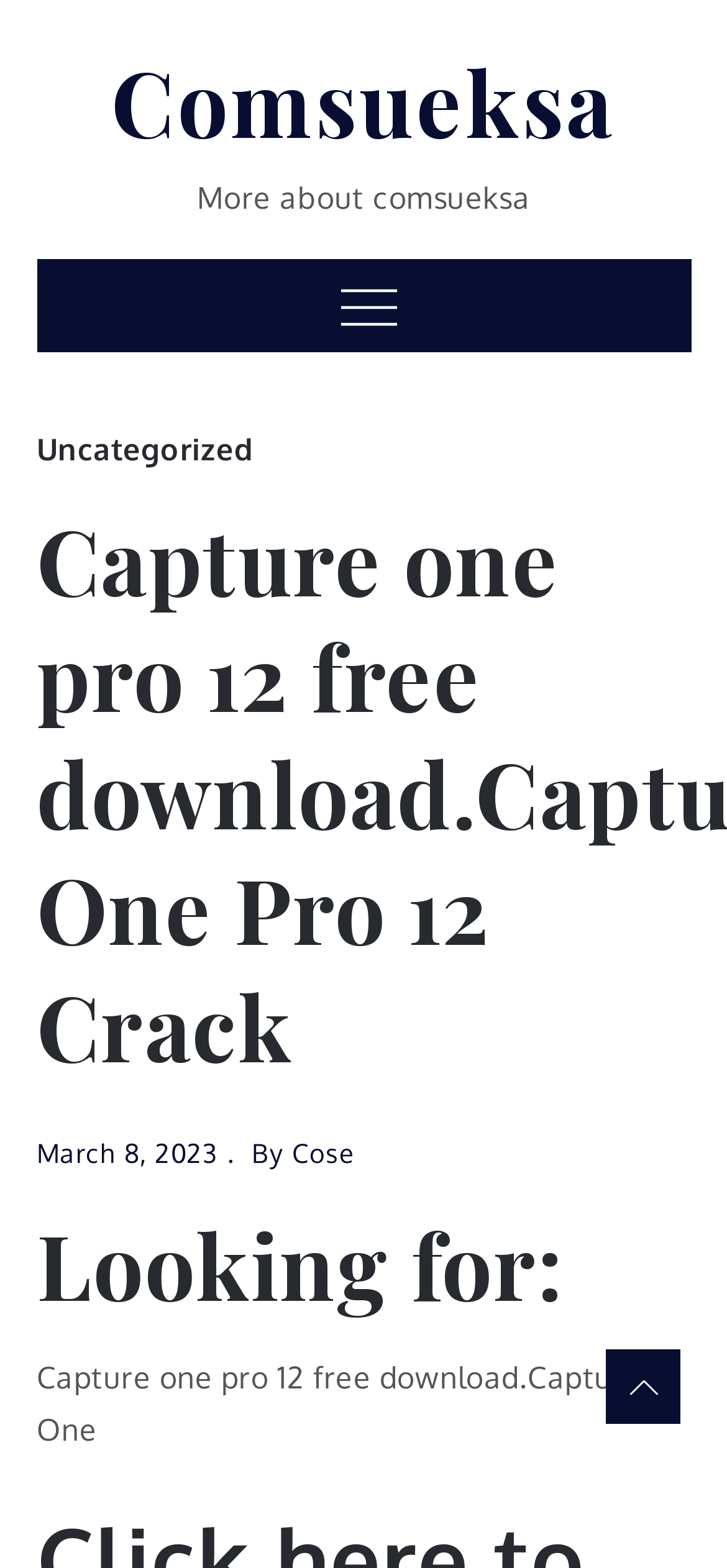What is the purpose of the 'Menu' button?
Analyze the image and provide a thorough answer to the question.

The 'Menu' button is likely used to expand the primary-menu, as indicated by the 'expanded: False' and 'controls: primary-menu' attributes of the button element.